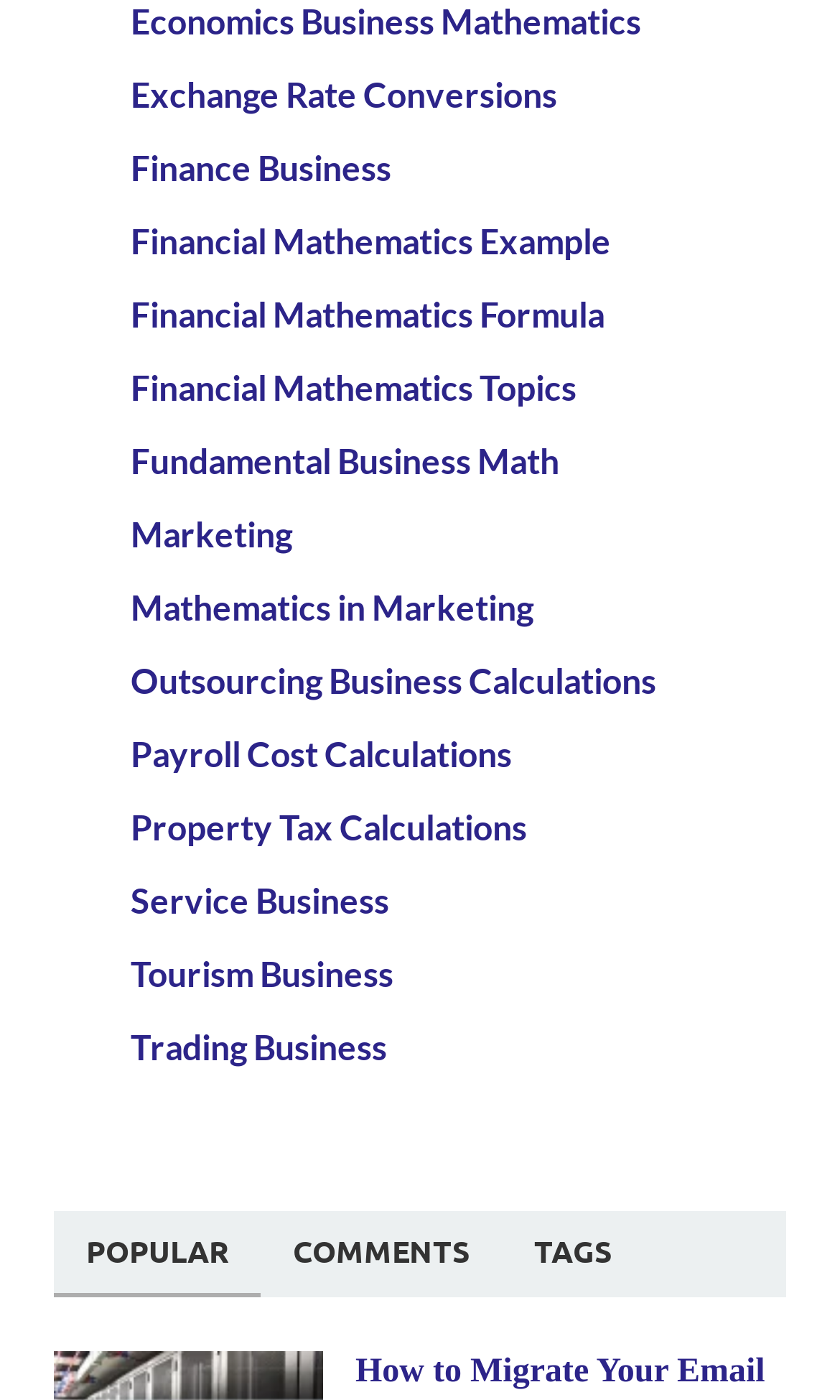Please find the bounding box for the UI element described by: "Tags".

[0.597, 0.865, 0.767, 0.924]